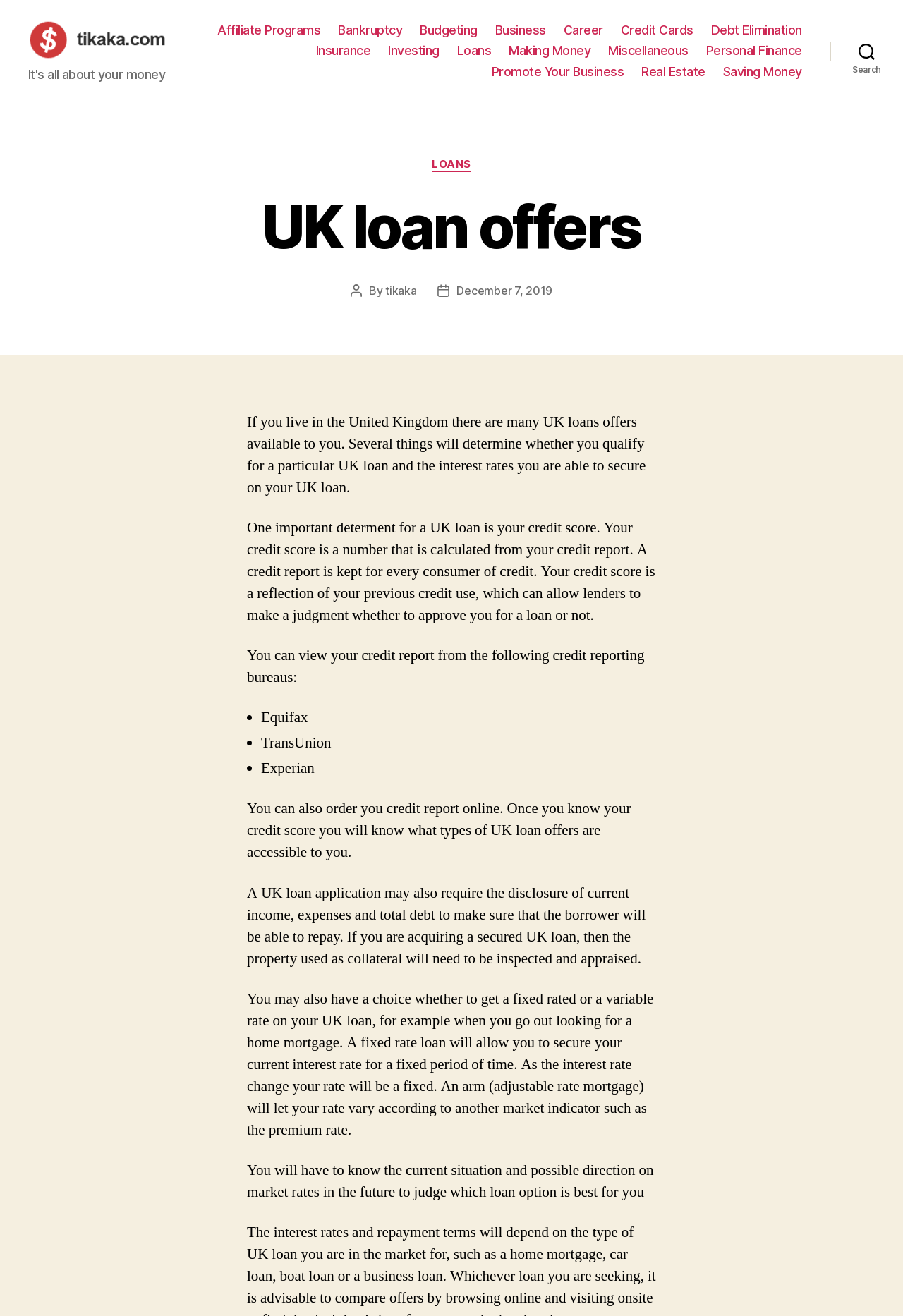Please identify the coordinates of the bounding box for the clickable region that will accomplish this instruction: "Vote in the poll".

None